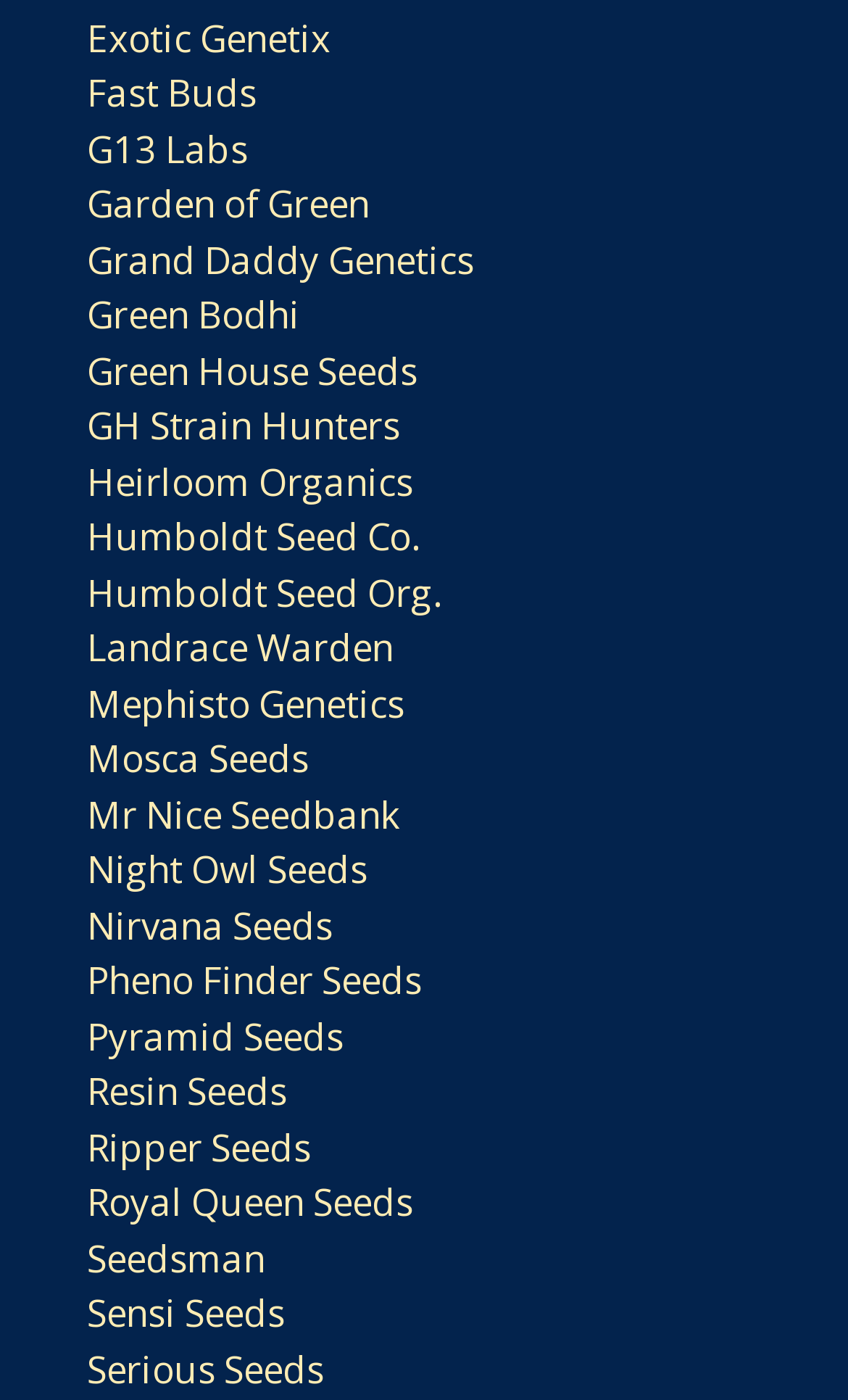Identify the bounding box coordinates of the element that should be clicked to fulfill this task: "check out Royal Queen Seeds". The coordinates should be provided as four float numbers between 0 and 1, i.e., [left, top, right, bottom].

[0.103, 0.841, 0.487, 0.877]